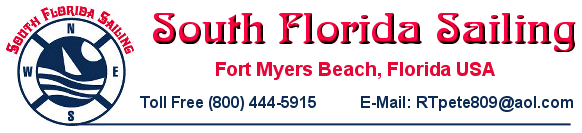What is the toll-free phone number of South Florida Sailing?
Please use the visual content to give a single word or phrase answer.

(800) 444-5915